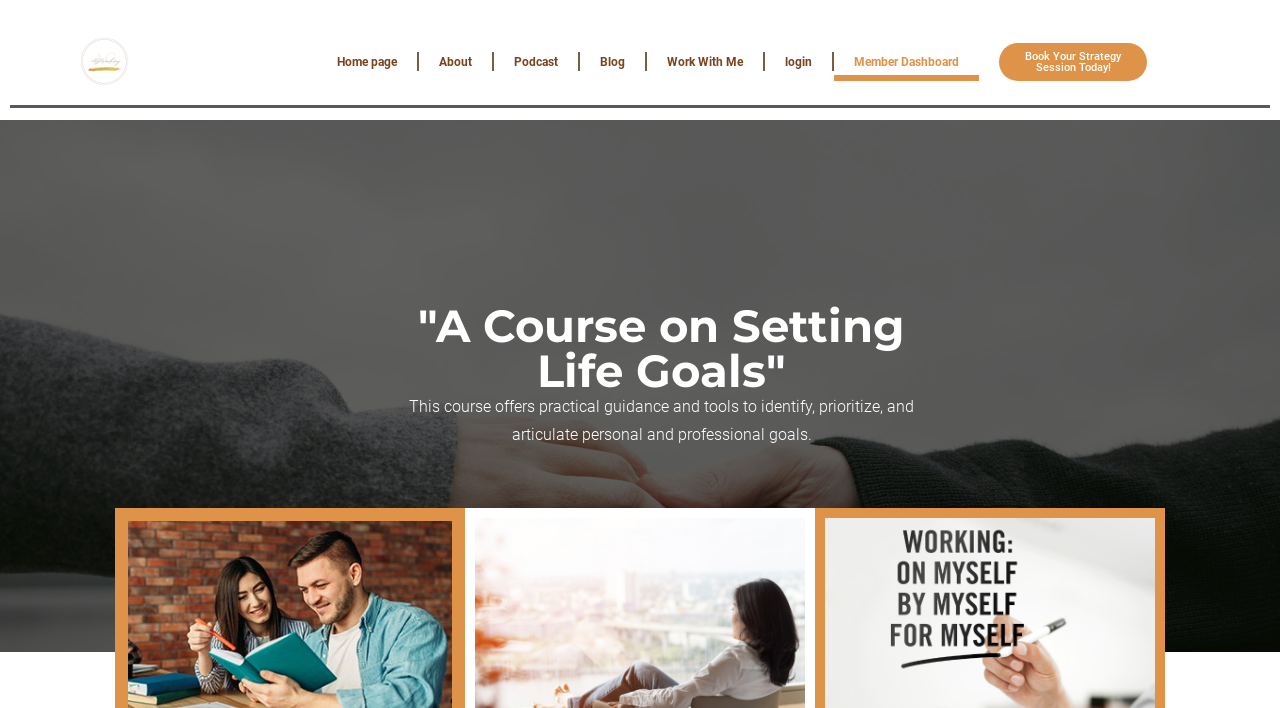Extract the bounding box for the UI element that matches this description: "Member Dashboard".

[0.652, 0.06, 0.765, 0.114]